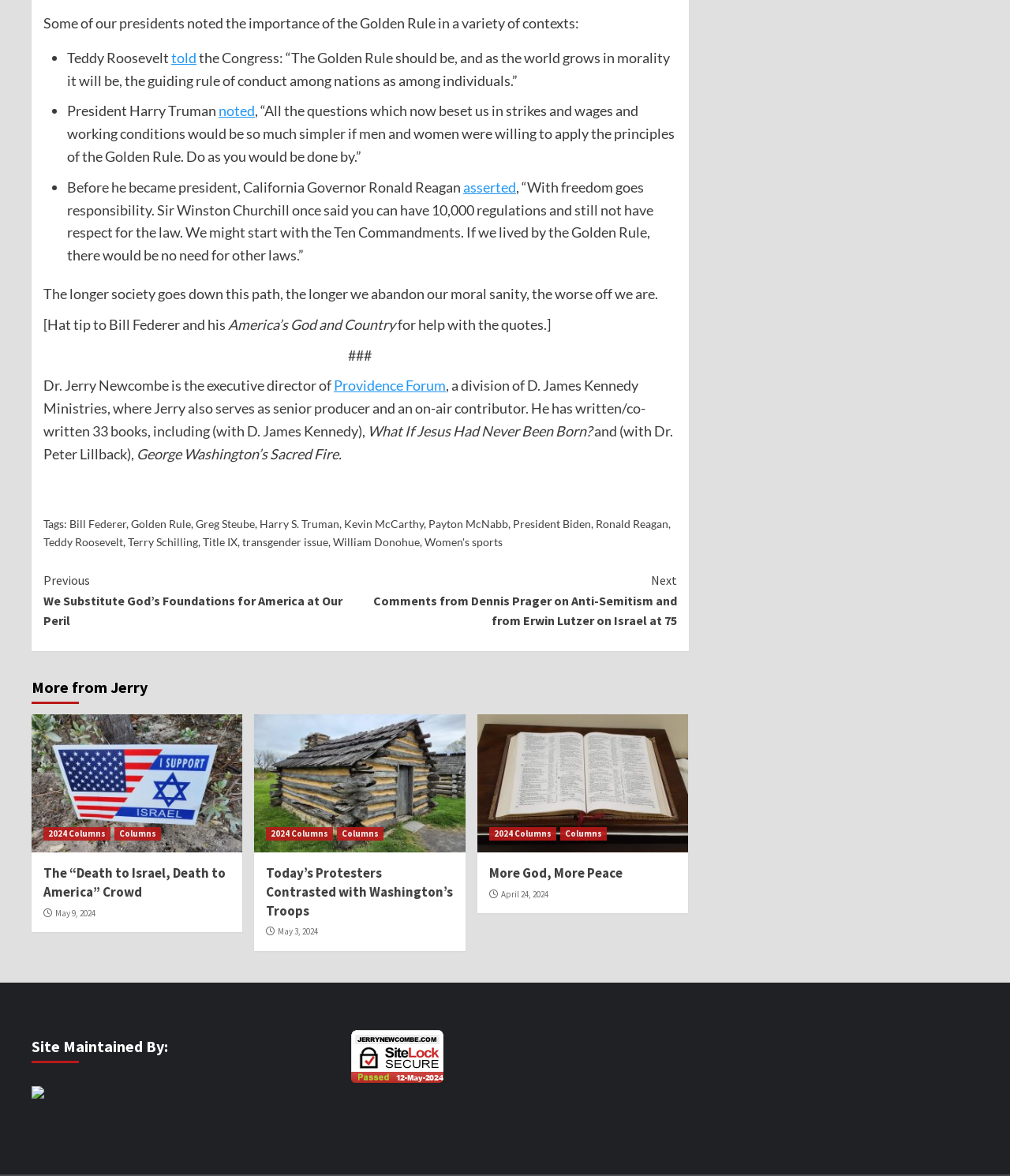Locate the bounding box coordinates of the element to click to perform the following action: 'Read the article by Dr. Jerry Newcombe'. The coordinates should be given as four float values between 0 and 1, in the form of [left, top, right, bottom].

[0.043, 0.32, 0.33, 0.335]